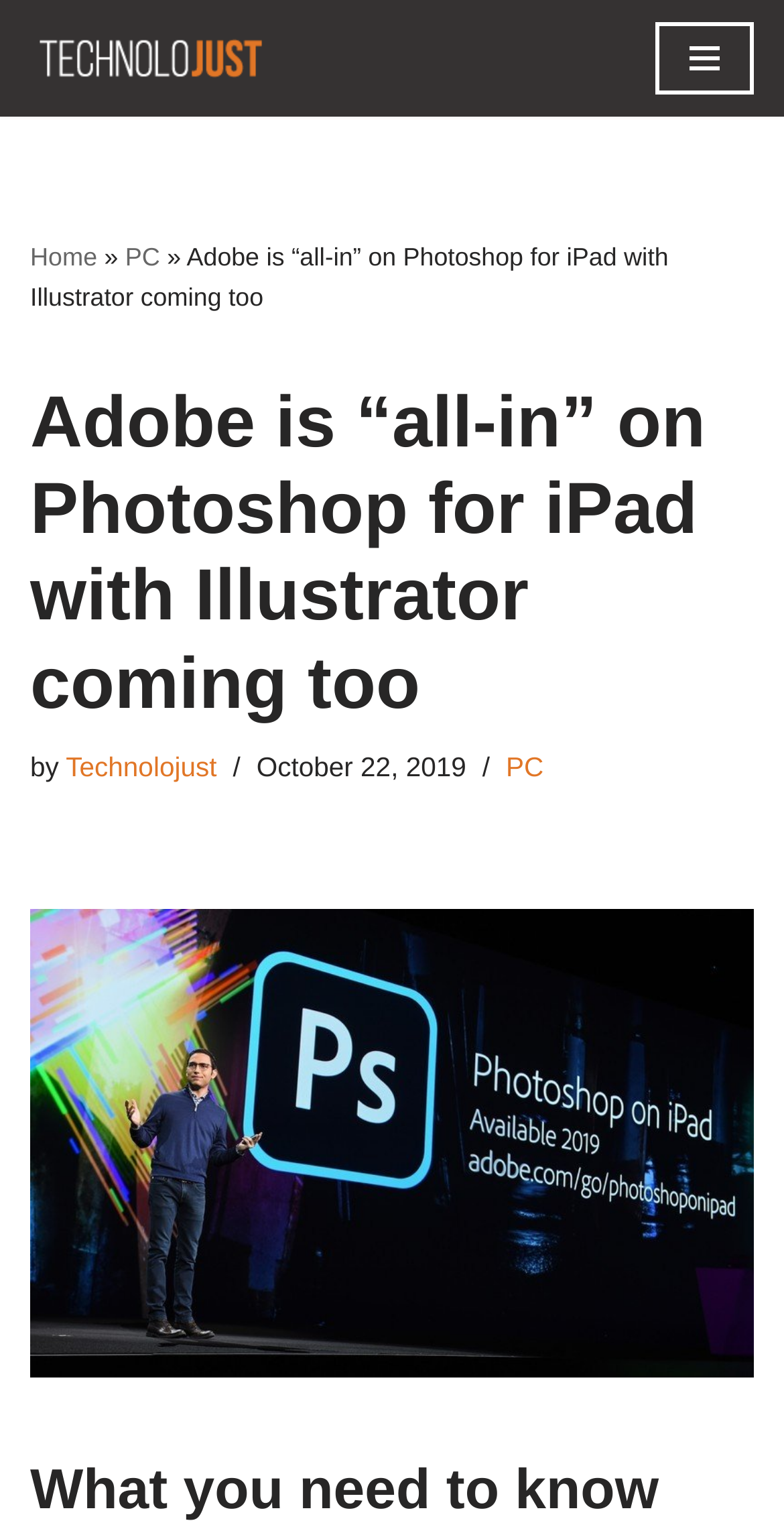Given the element description Navigation Menu, identify the bounding box coordinates for the UI element on the webpage screenshot. The format should be (top-left x, top-left y, bottom-right x, bottom-right y), with values between 0 and 1.

[0.836, 0.014, 0.962, 0.062]